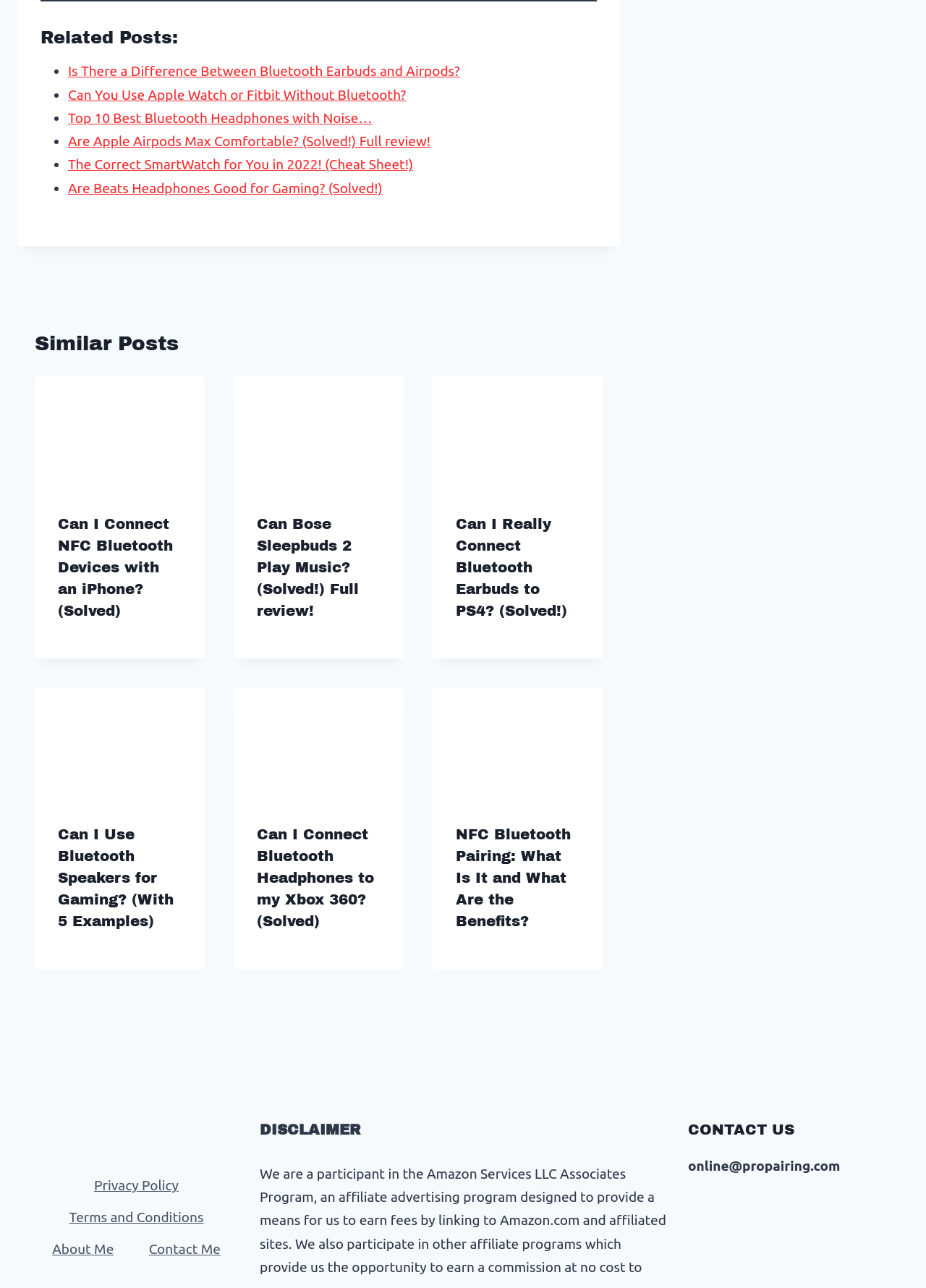Based on the image, provide a detailed response to the question:
What is the topic of the 'Related Posts' section?

The 'Related Posts' section is located at the top of the webpage and contains a list of links to other articles. The topics of these articles are related to Bluetooth and audio devices, such as earbuds, headphones, and speakers.